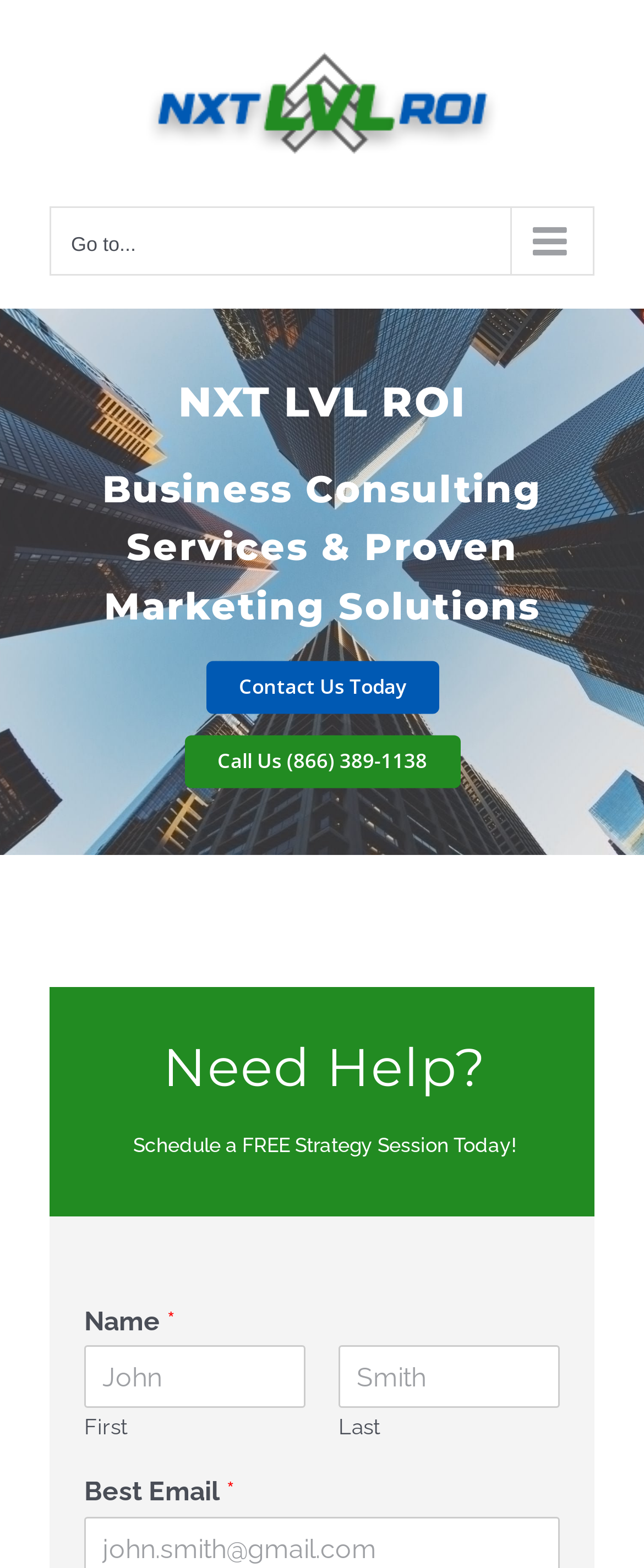Look at the image and give a detailed response to the following question: What is required to schedule a strategy session?

To schedule a strategy session, one needs to fill in the required fields, which are 'Name' and 'Best Email', as indicated by the asterisk symbol next to the field labels.